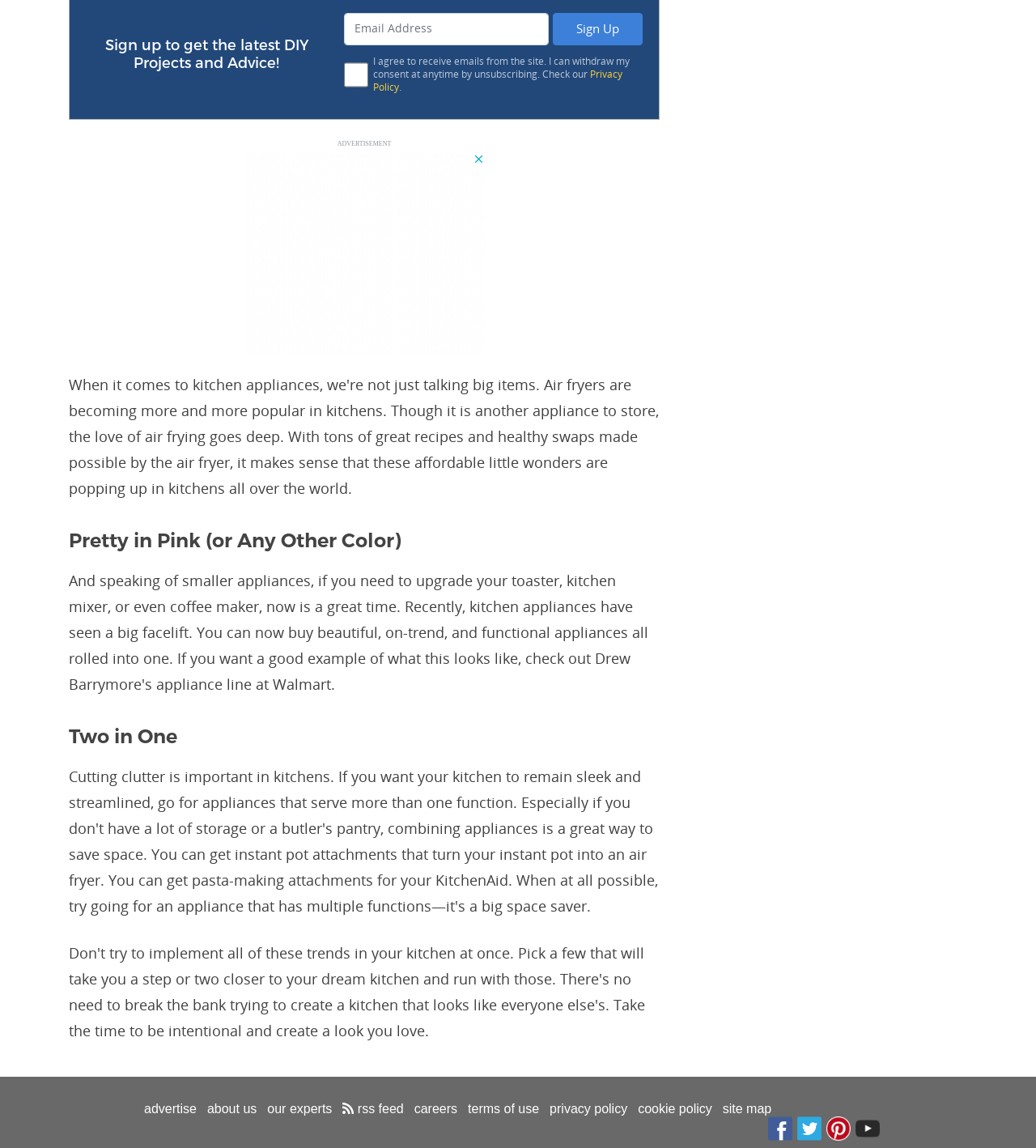Give a short answer to this question using one word or a phrase:
What is the topic of the first heading?

Pretty in Pink